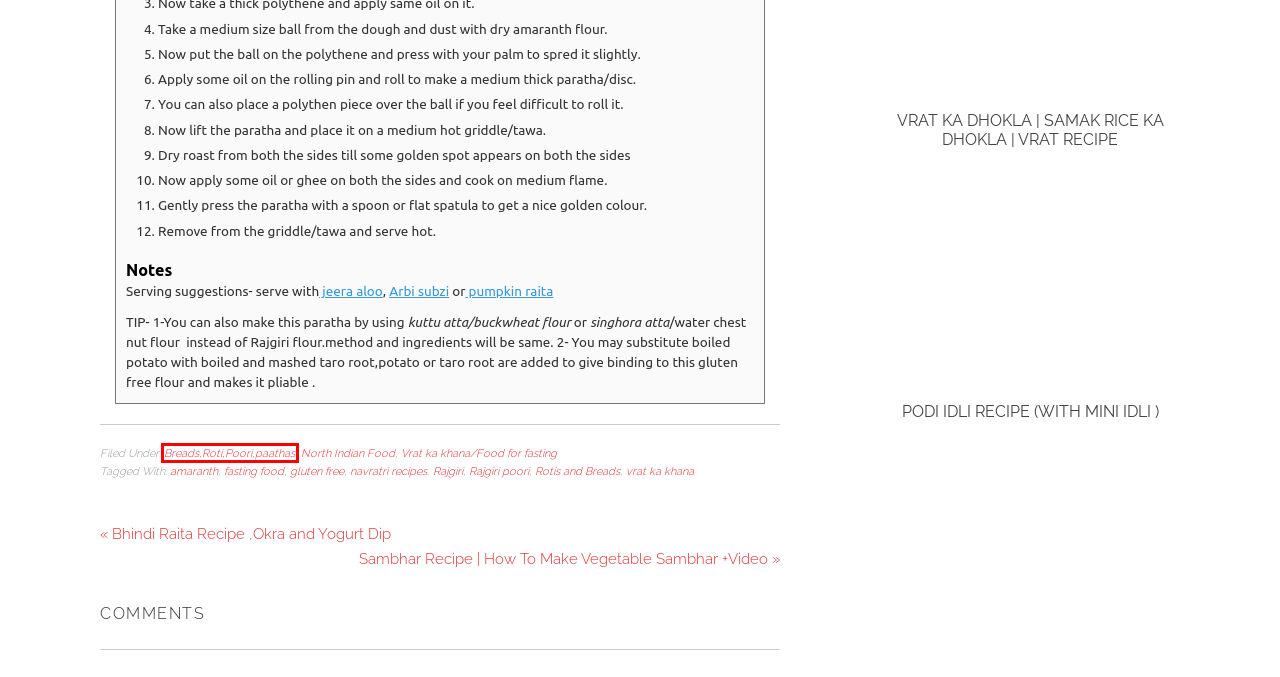You are given a webpage screenshot where a red bounding box highlights an element. Determine the most fitting webpage description for the new page that loads after clicking the element within the red bounding box. Here are the candidates:
A. Podi Idli Recipe (with Mini Idli ) » Maayeka
B. Pumpkin Raita Recipe, How To Make Kaddu ka Raita » Maayeka
C. Sambhar Recipe | How To Make Vegetable Sambhar +Video » Maayeka
D. Vrat ka Dhokla | Samak Rice ka Dhokla | Vrat Recipe » Maayeka
E. navratri recipes Archives » Maayeka
F. Dosa Poppers Recipe | Dosa Bonda Recipe » Maayeka
G. Breads,Roti,Poori,paathas Archives » Maayeka
H. Kuttu Ki Poori Recipe I Vrat Ki Poori » Maayeka

G